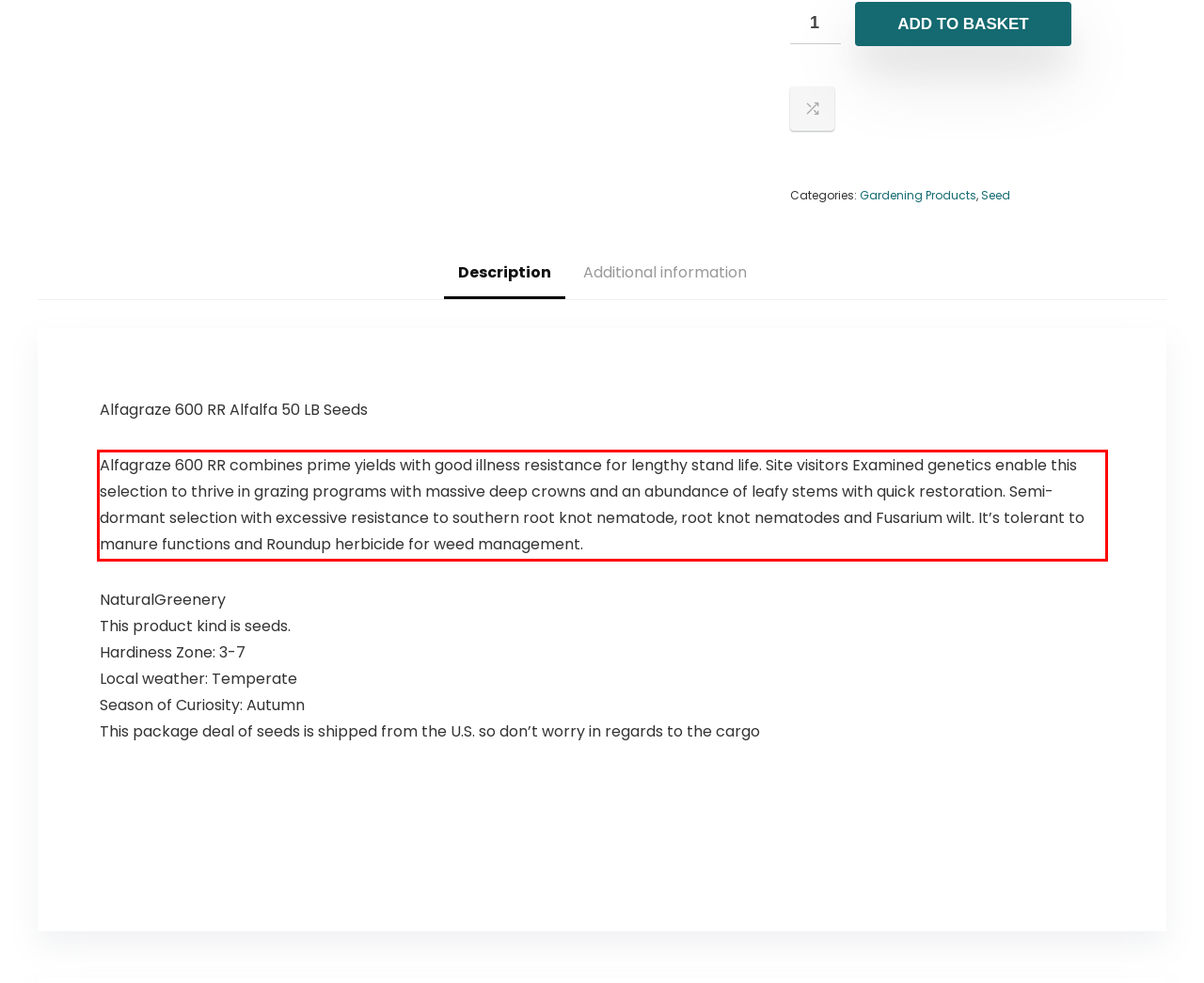From the given screenshot of a webpage, identify the red bounding box and extract the text content within it.

Alfagraze 600 RR combines prime yields with good illness resistance for lengthy stand life. Site visitors Examined genetics enable this selection to thrive in grazing programs with massive deep crowns and an abundance of leafy stems with quick restoration. Semi-dormant selection with excessive resistance to southern root knot nematode, root knot nematodes and Fusarium wilt. It’s tolerant to manure functions and Roundup herbicide for weed management.